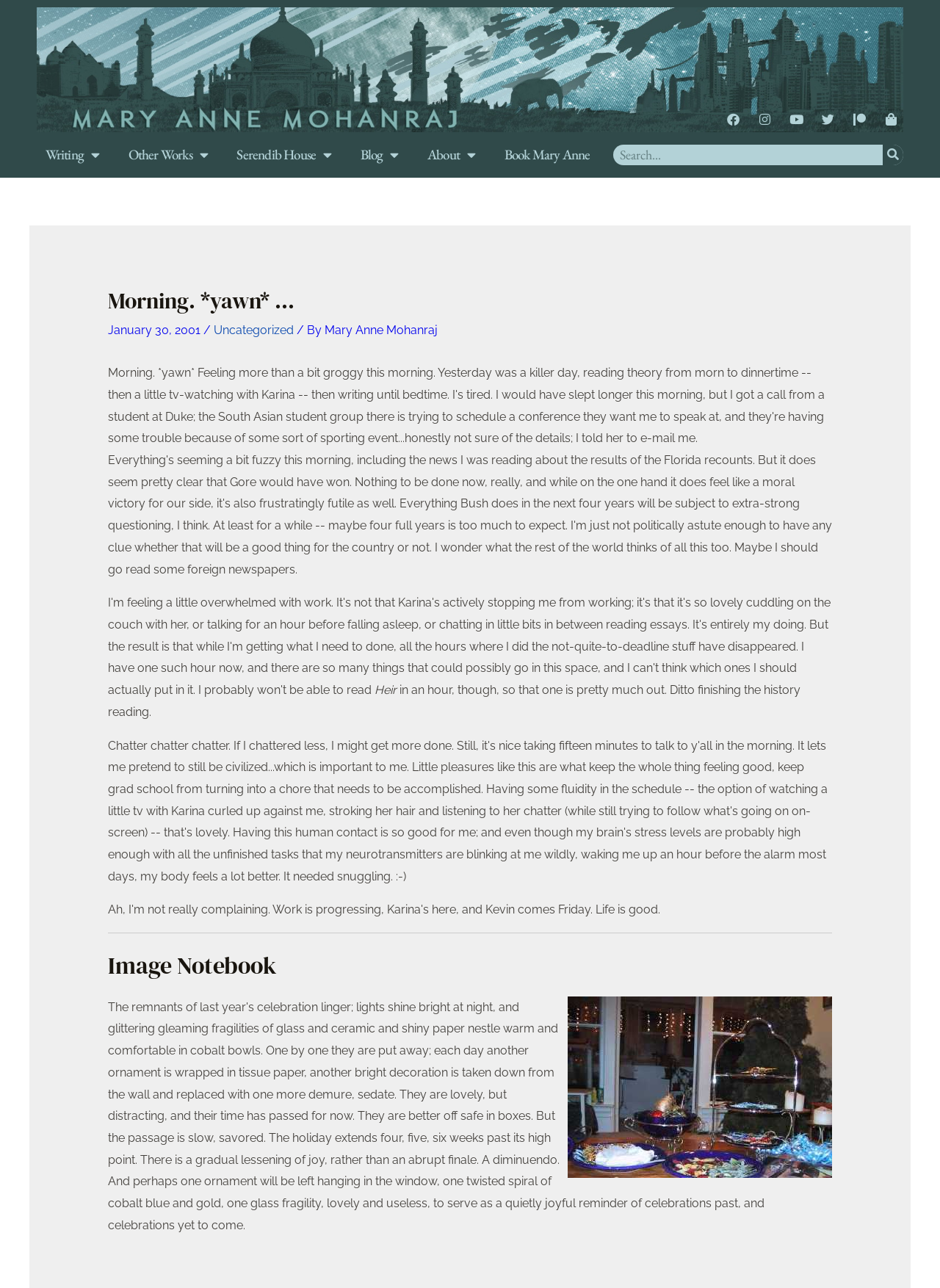Identify the bounding box coordinates for the region to click in order to carry out this instruction: "Learn more about Phorest". Provide the coordinates using four float numbers between 0 and 1, formatted as [left, top, right, bottom].

None